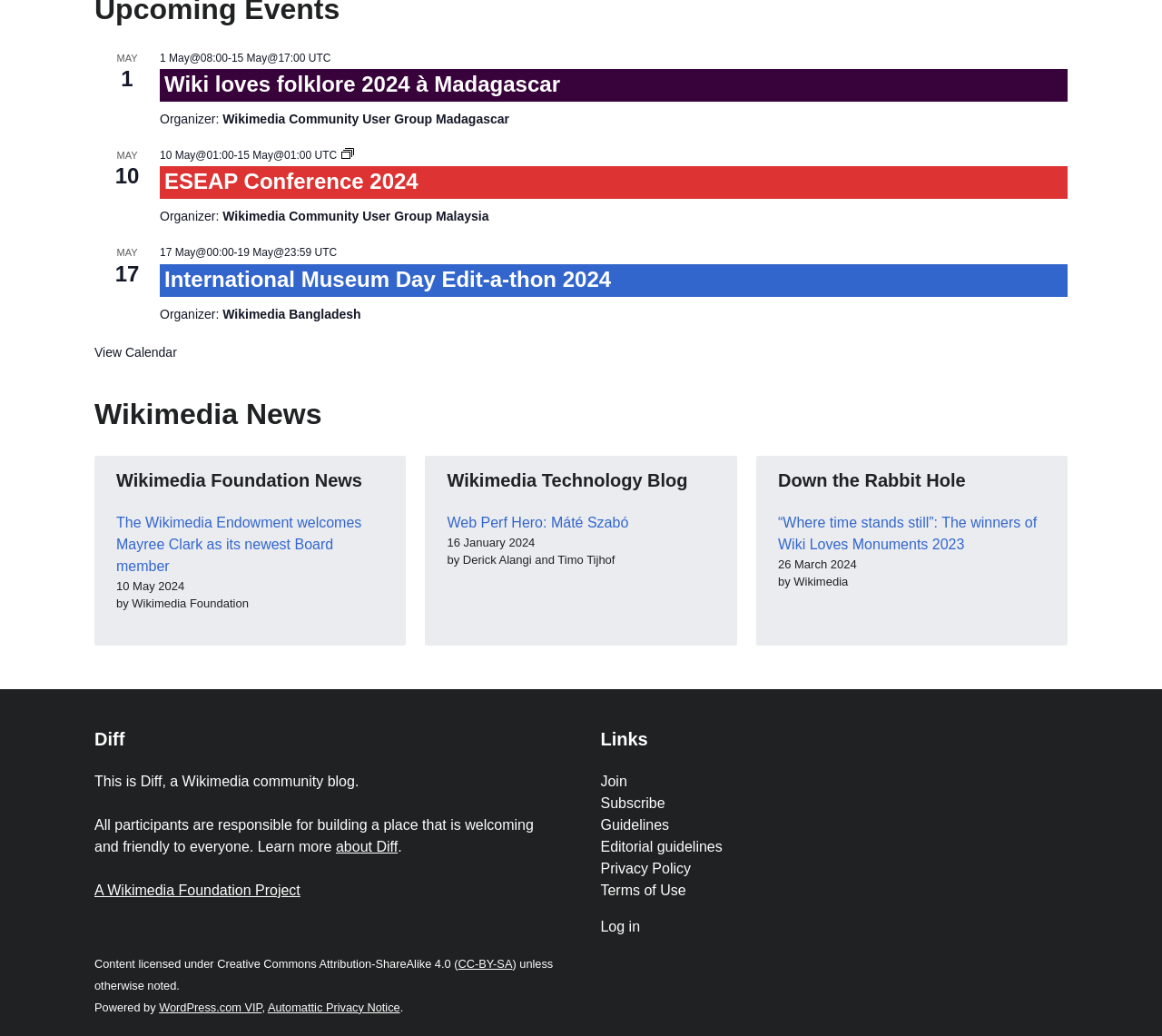Find the bounding box coordinates for the HTML element described in this sentence: "International Museum Day Edit-a-thon 2024". Provide the coordinates as four float numbers between 0 and 1, in the format [left, top, right, bottom].

[0.141, 0.257, 0.526, 0.282]